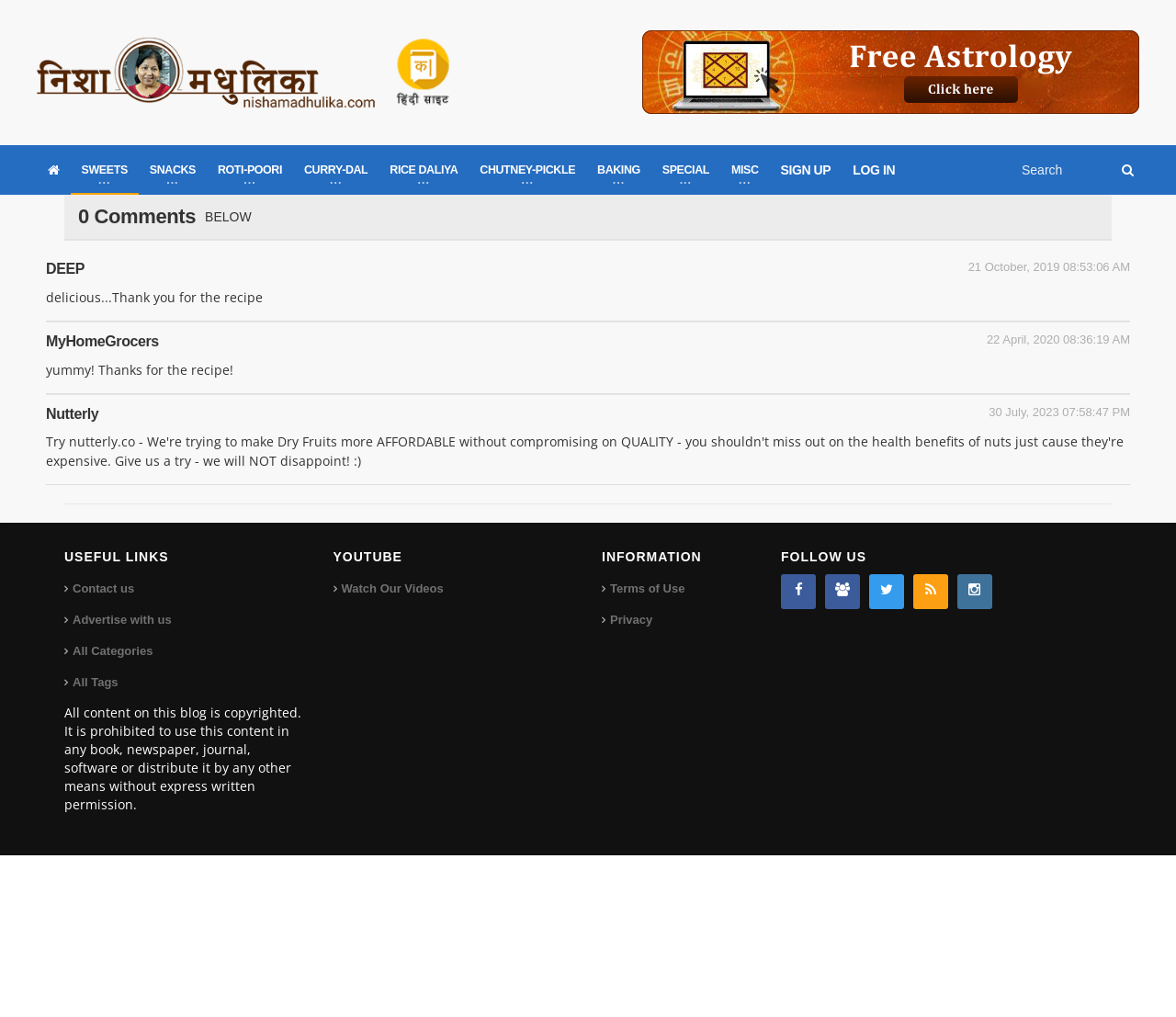Extract the bounding box coordinates of the UI element described: "title="Connect us on Facebook"". Provide the coordinates in the format [left, top, right, bottom] with values ranging from 0 to 1.

[0.664, 0.564, 0.694, 0.599]